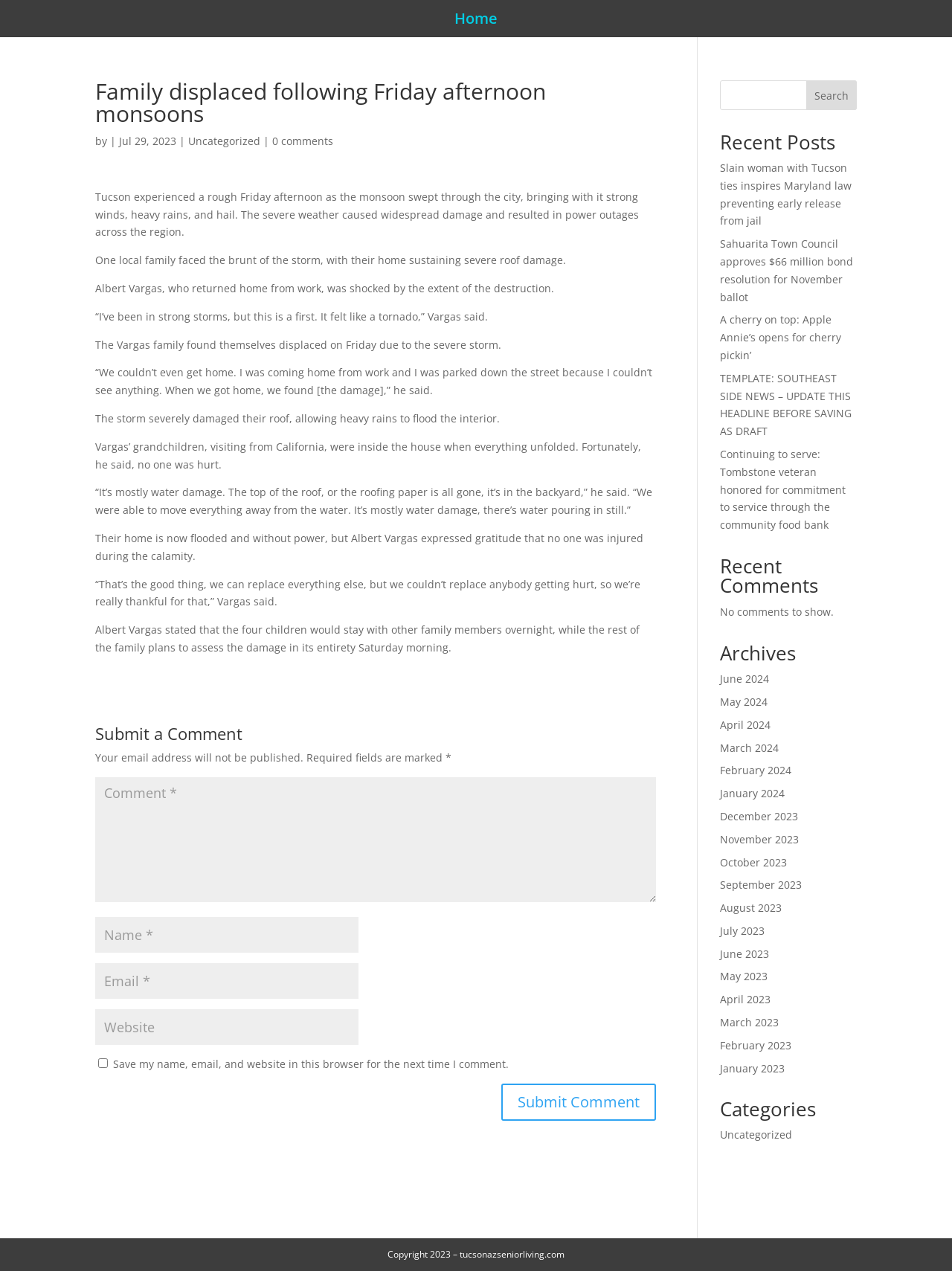Identify the bounding box coordinates for the element that needs to be clicked to fulfill this instruction: "View recent posts". Provide the coordinates in the format of four float numbers between 0 and 1: [left, top, right, bottom].

[0.756, 0.104, 0.9, 0.125]